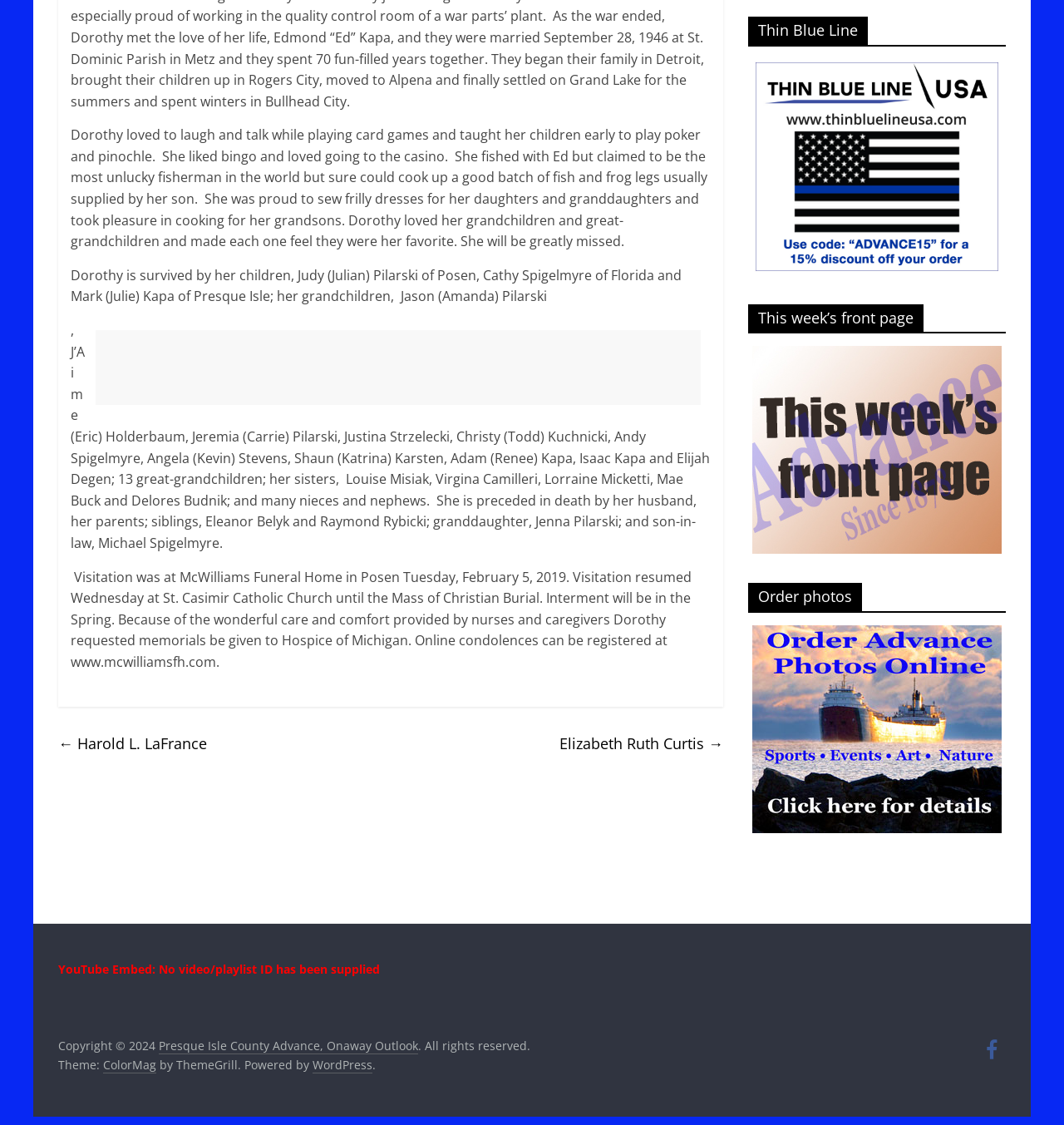How many children did Dorothy have?
Please answer the question as detailed as possible based on the image.

Dorothy had three children, as mentioned in the text: Judy, Cathy, and Mark.